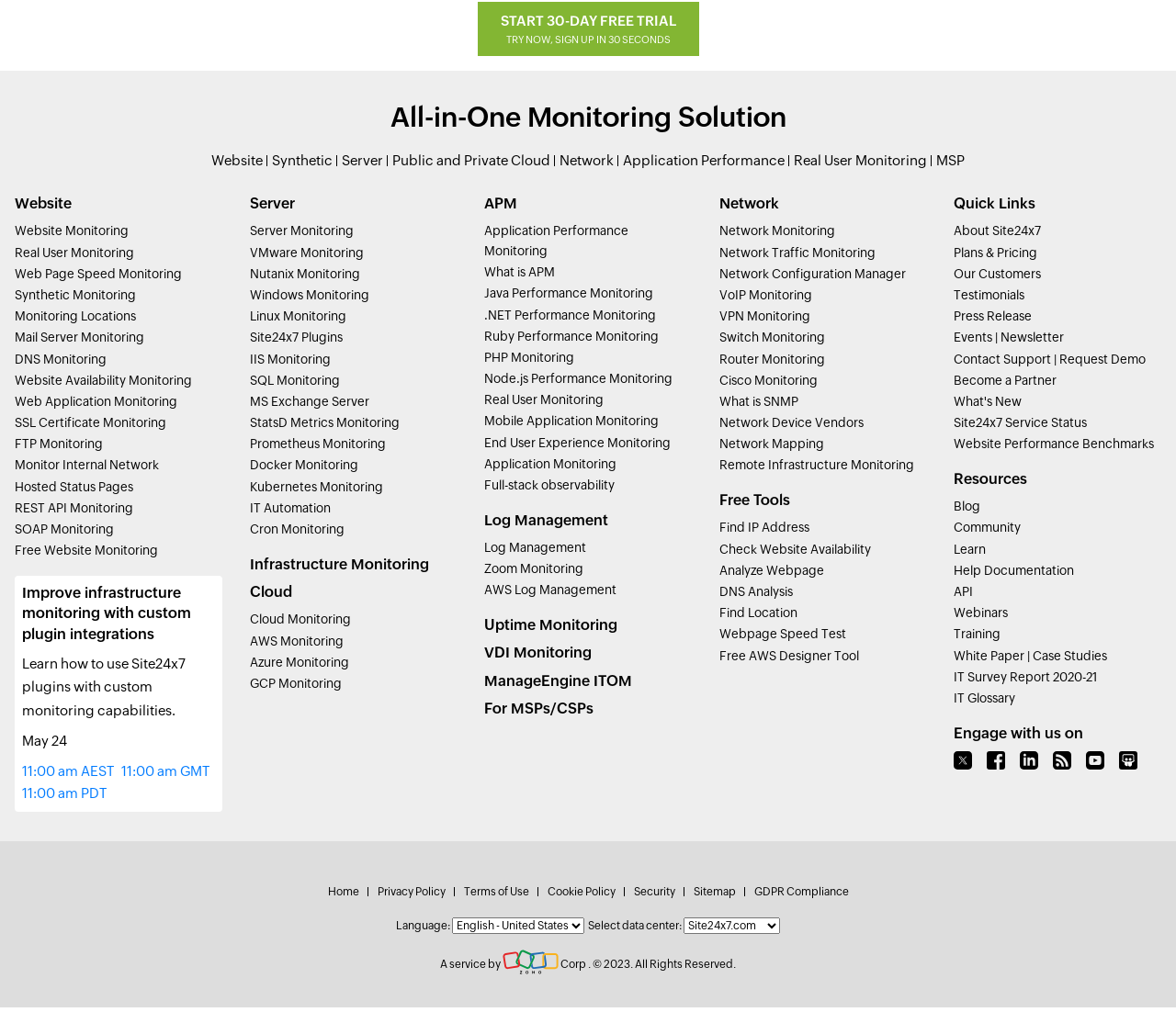Identify the bounding box coordinates of the clickable section necessary to follow the following instruction: "Explore server monitoring". The coordinates should be presented as four float numbers from 0 to 1, i.e., [left, top, right, bottom].

[0.212, 0.221, 0.3, 0.235]